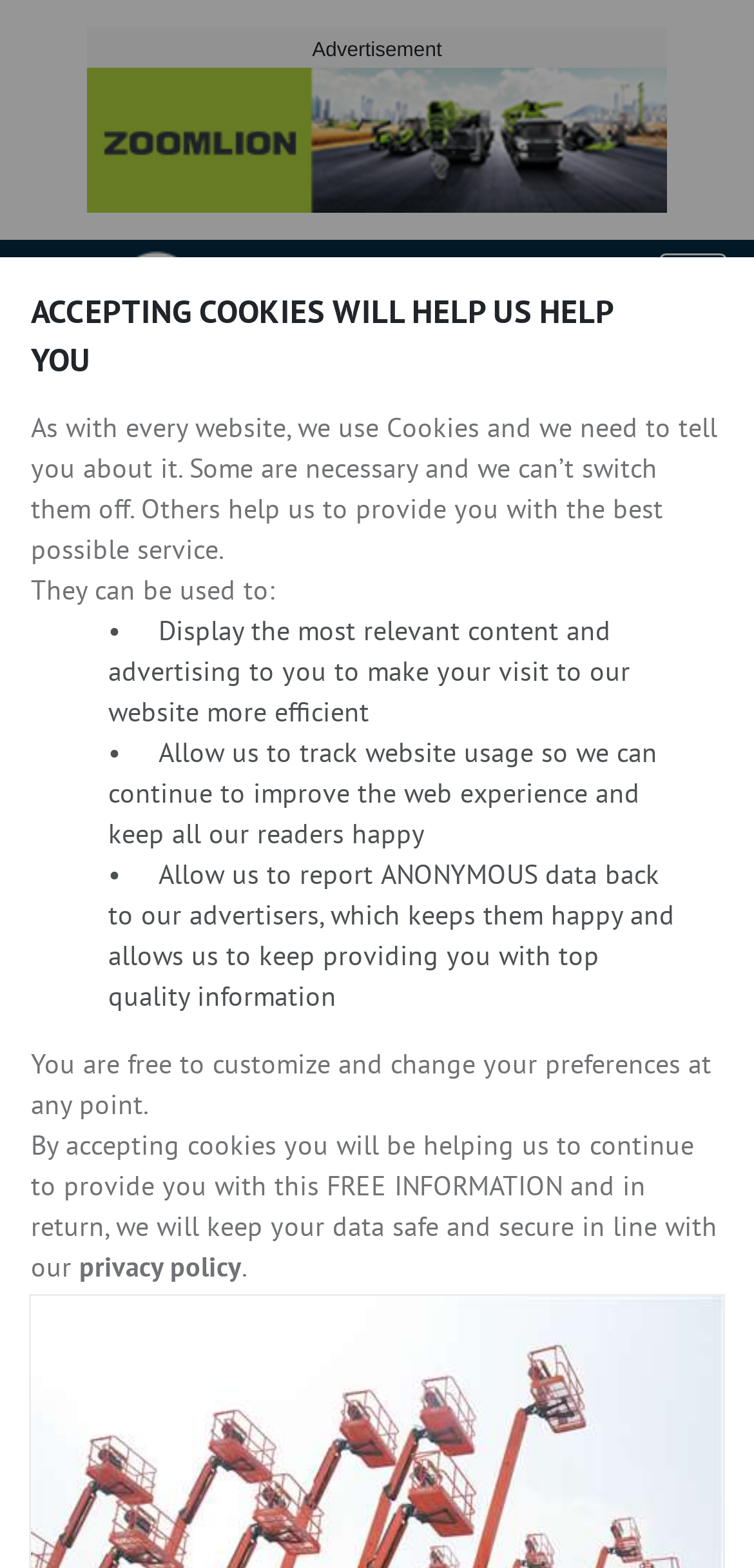Locate the bounding box coordinates of the clickable region necessary to complete the following instruction: "Click the 'Allow All' button". Provide the coordinates in the format of four float numbers between 0 and 1, i.e., [left, top, right, bottom].

[0.649, 0.846, 0.877, 0.897]